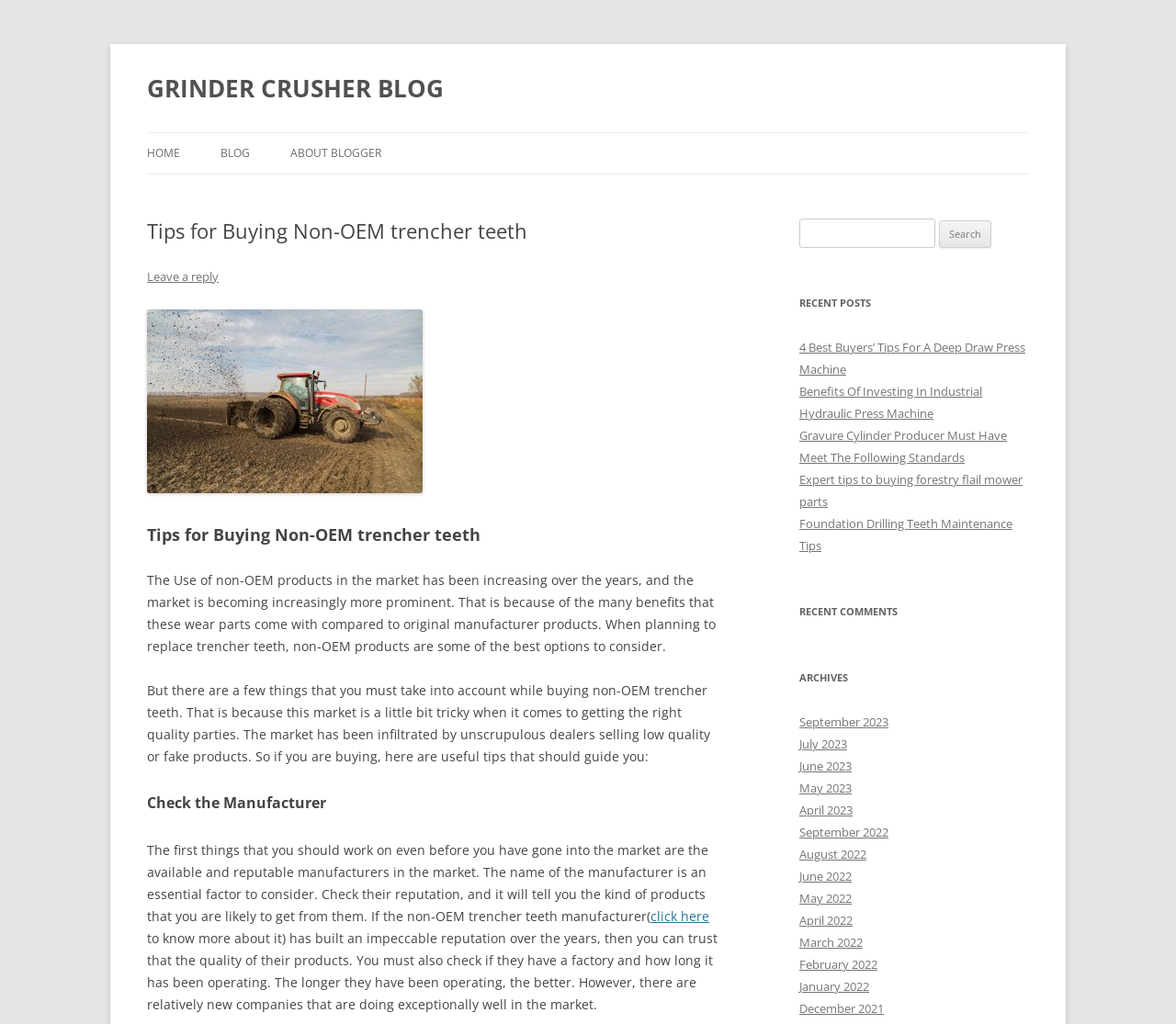Locate the bounding box of the UI element described in the following text: "Leave a reply".

[0.125, 0.262, 0.186, 0.278]